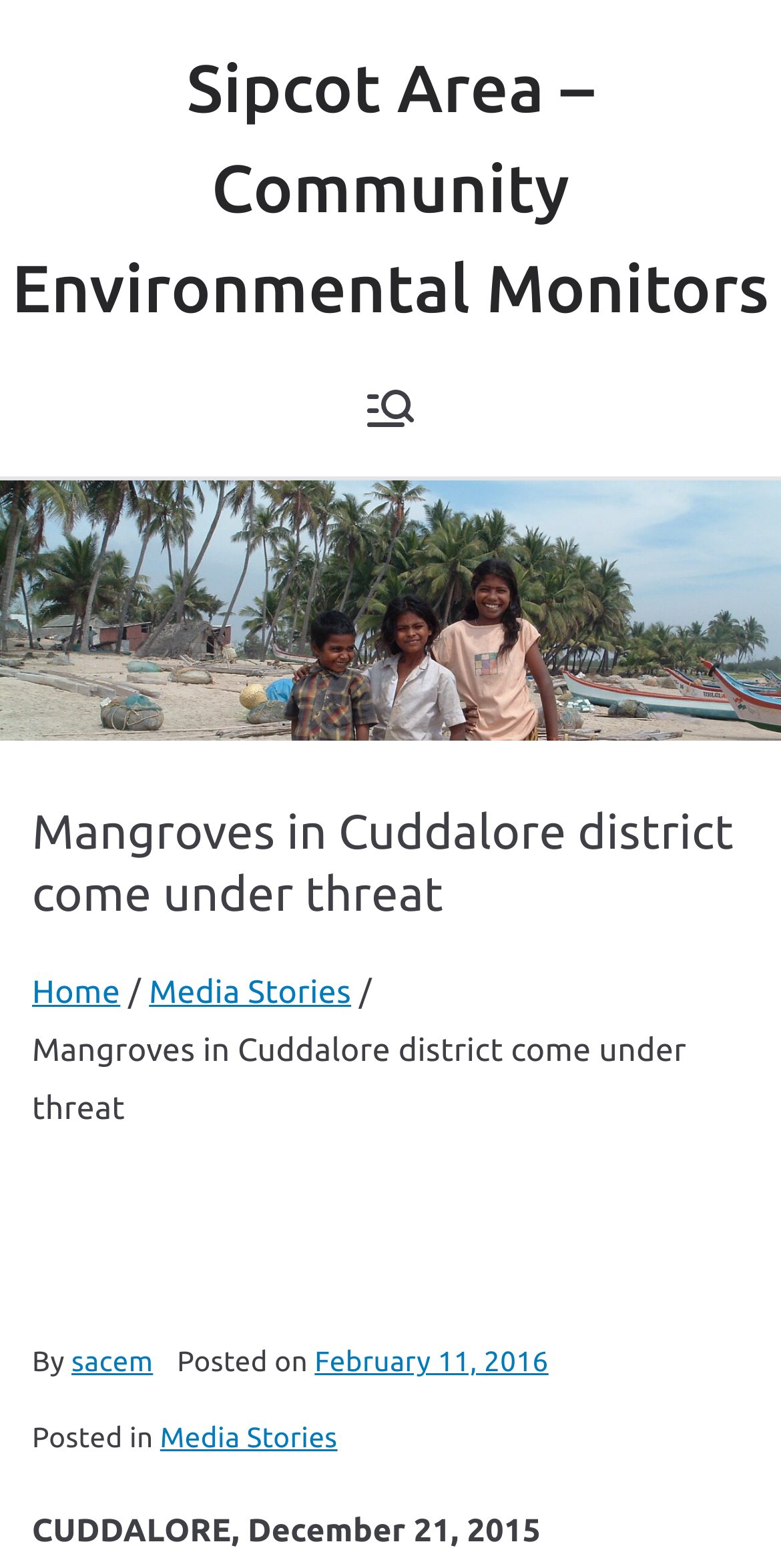Can you identify and provide the main heading of the webpage?

Mangroves in Cuddalore district come under threat